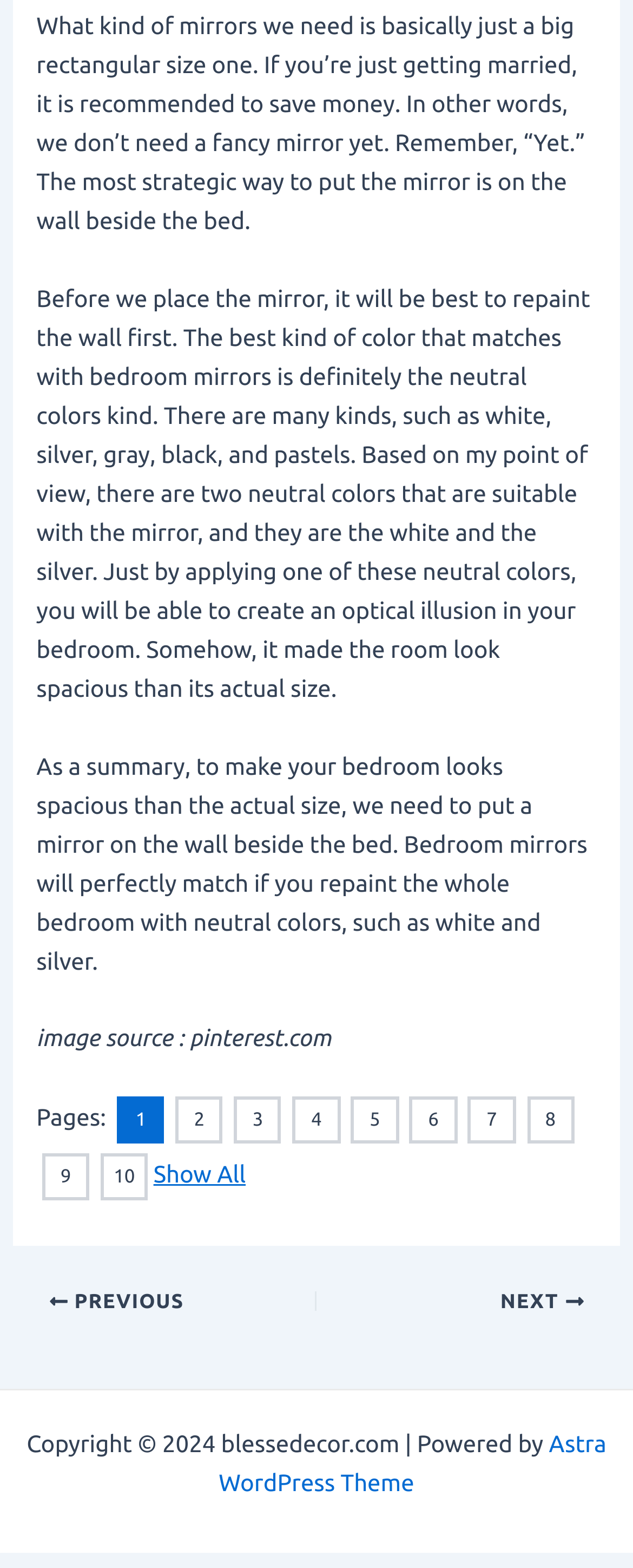Please determine the bounding box coordinates of the section I need to click to accomplish this instruction: "Visit the Astra WordPress Theme website".

[0.346, 0.911, 0.958, 0.954]